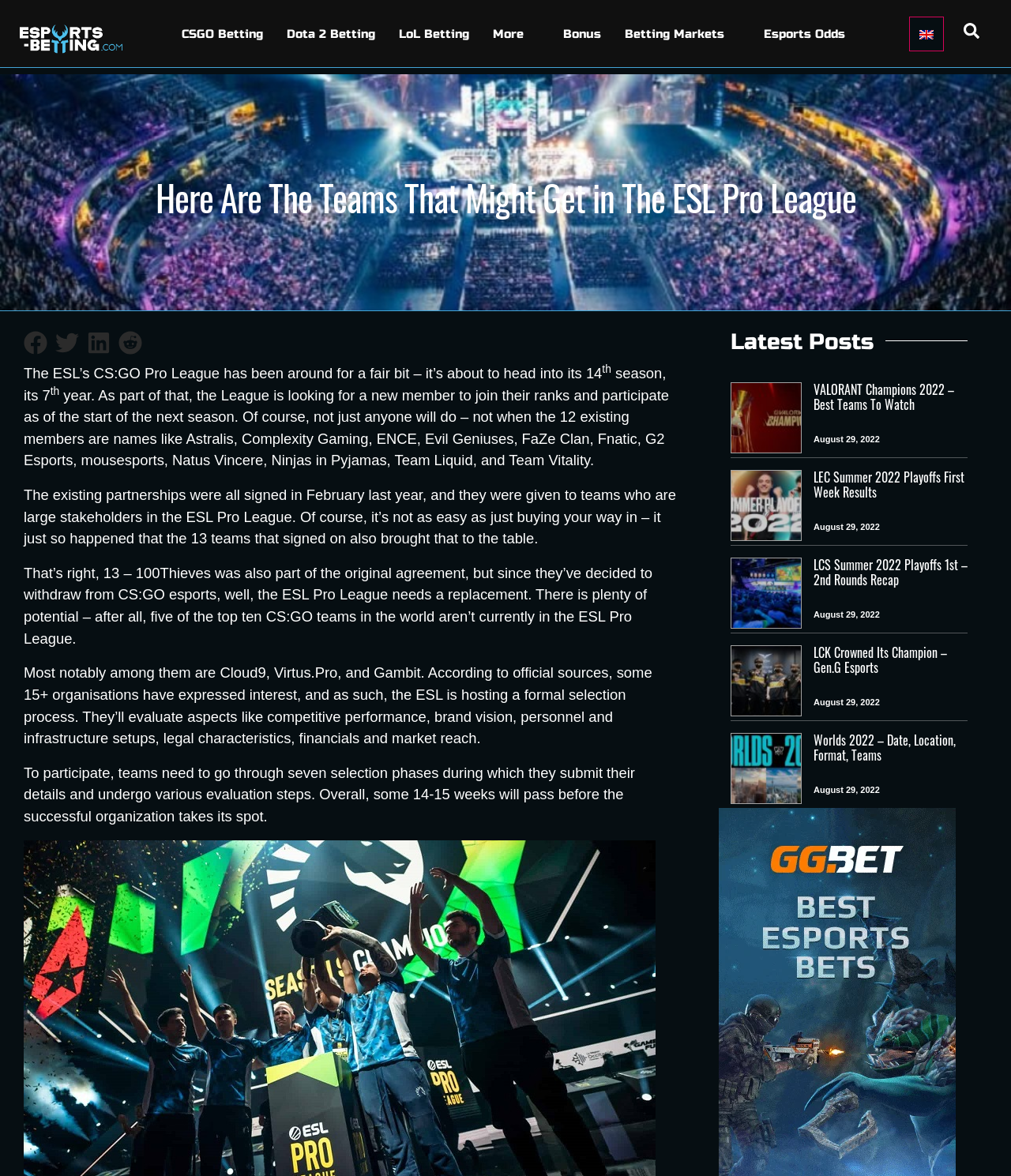Determine the bounding box coordinates of the target area to click to execute the following instruction: "Click on CSGO Betting."

[0.168, 0.0, 0.272, 0.057]